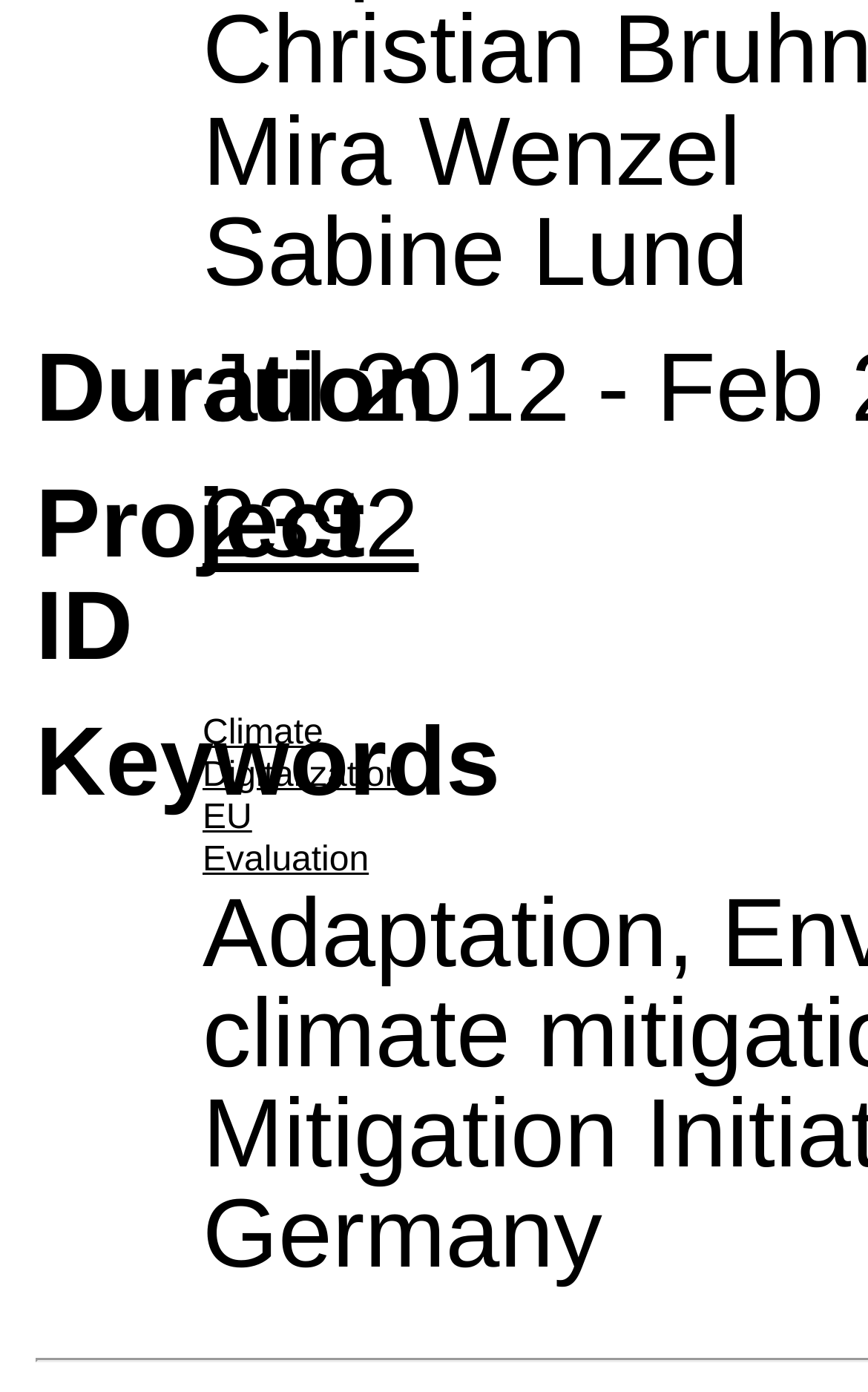What is the duration of the project?
Use the information from the screenshot to give a comprehensive response to the question.

The webpage displays a description list with terms and values, and one of the terms is 'Duration' with a value of 'Jul 2012', which is indicated by the StaticText element with the text 'Jul 2012'.